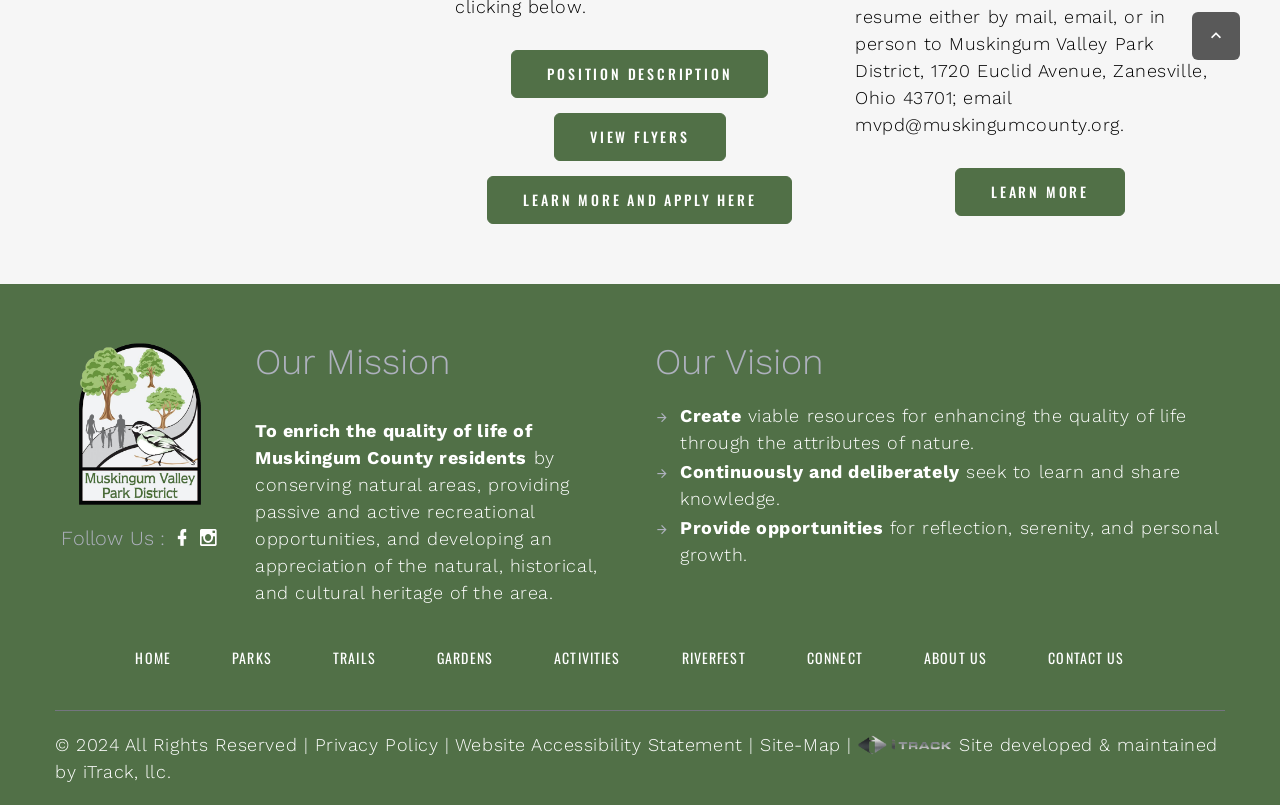Specify the bounding box coordinates of the area to click in order to follow the given instruction: "Go to the home page."

[0.106, 0.804, 0.134, 0.83]